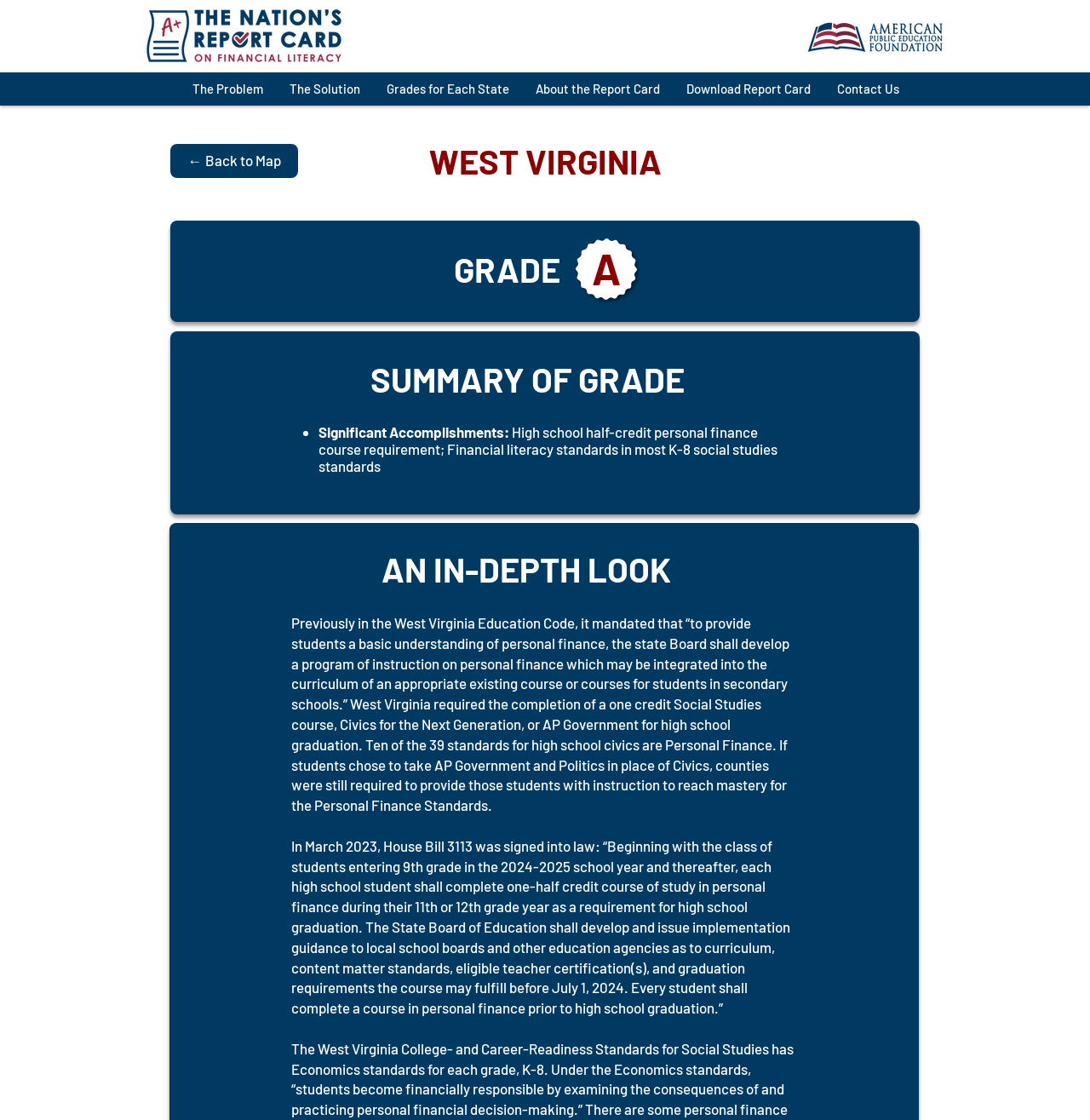Use a single word or phrase to answer the question: What is the purpose of the Nation's Report Card on Financial Literacy?

To view West Virginia's grade on Financial Literacy